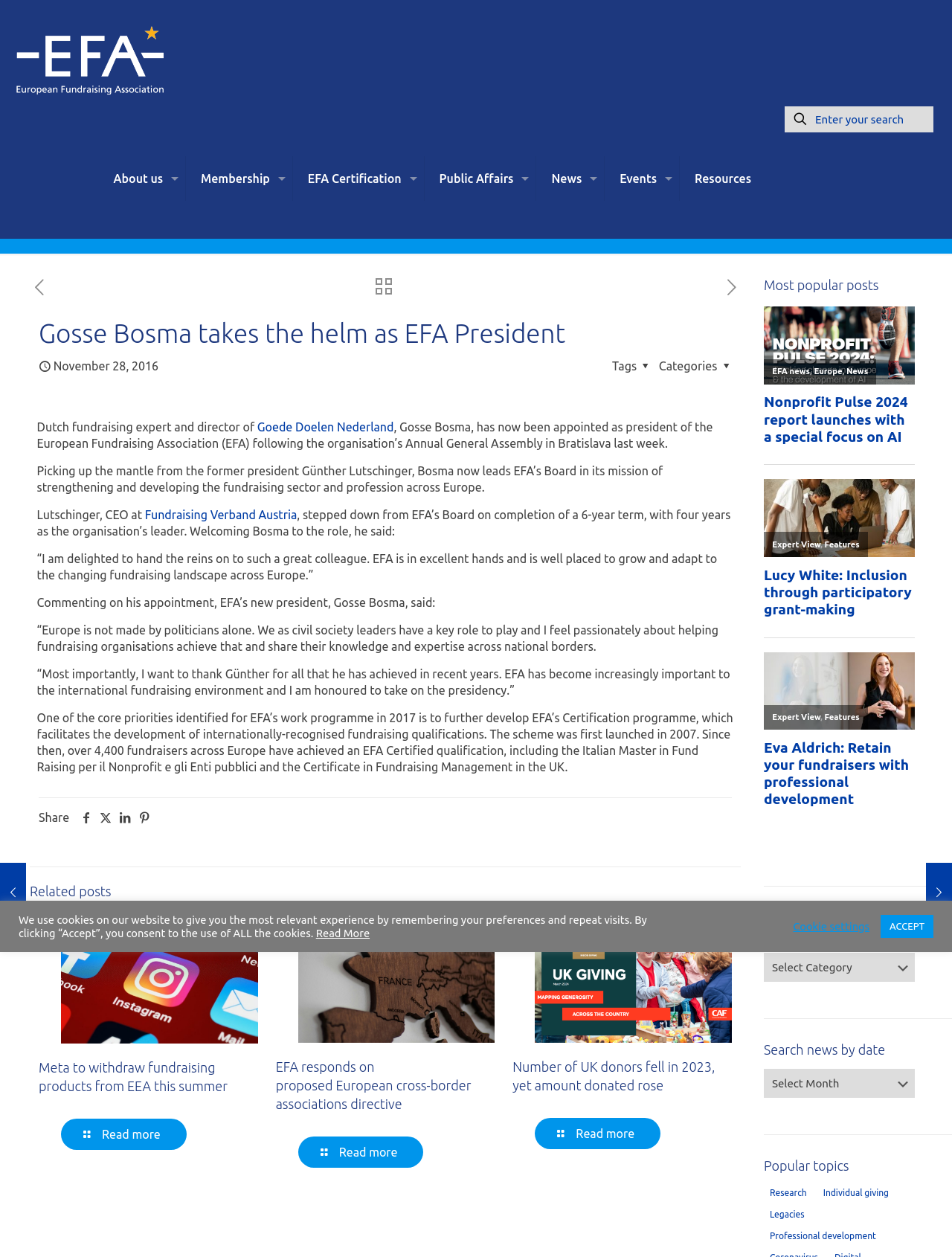Find the bounding box coordinates for the HTML element described in this sentence: "aria-label="x twitter icon"". Provide the coordinates as four float numbers between 0 and 1, in the format [left, top, right, bottom].

[0.101, 0.645, 0.121, 0.656]